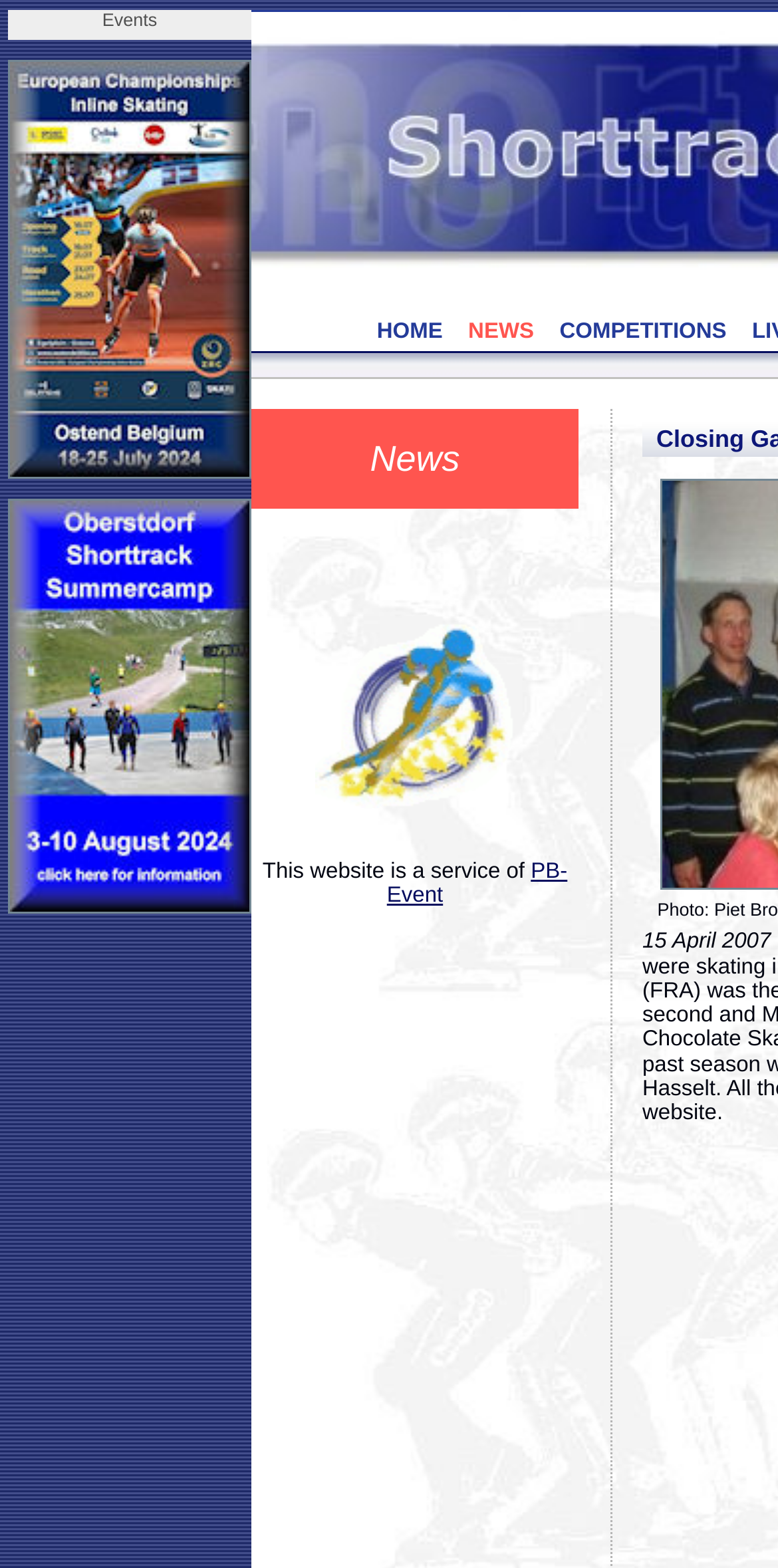How many images are there on the webpage?
Based on the image, give a concise answer in the form of a single word or short phrase.

3